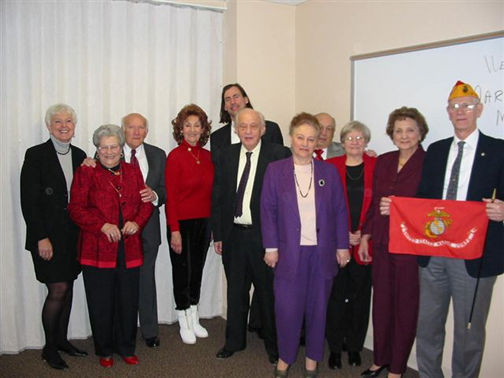What is the atmosphere of the gathering?
Analyze the image and deliver a detailed answer to the question.

The background features soft drapery, which contributes to a warm and inviting atmosphere, and the group's expressions range from joyful to respectful, indicating a sense of camaraderie and appreciation for the event they are attending.